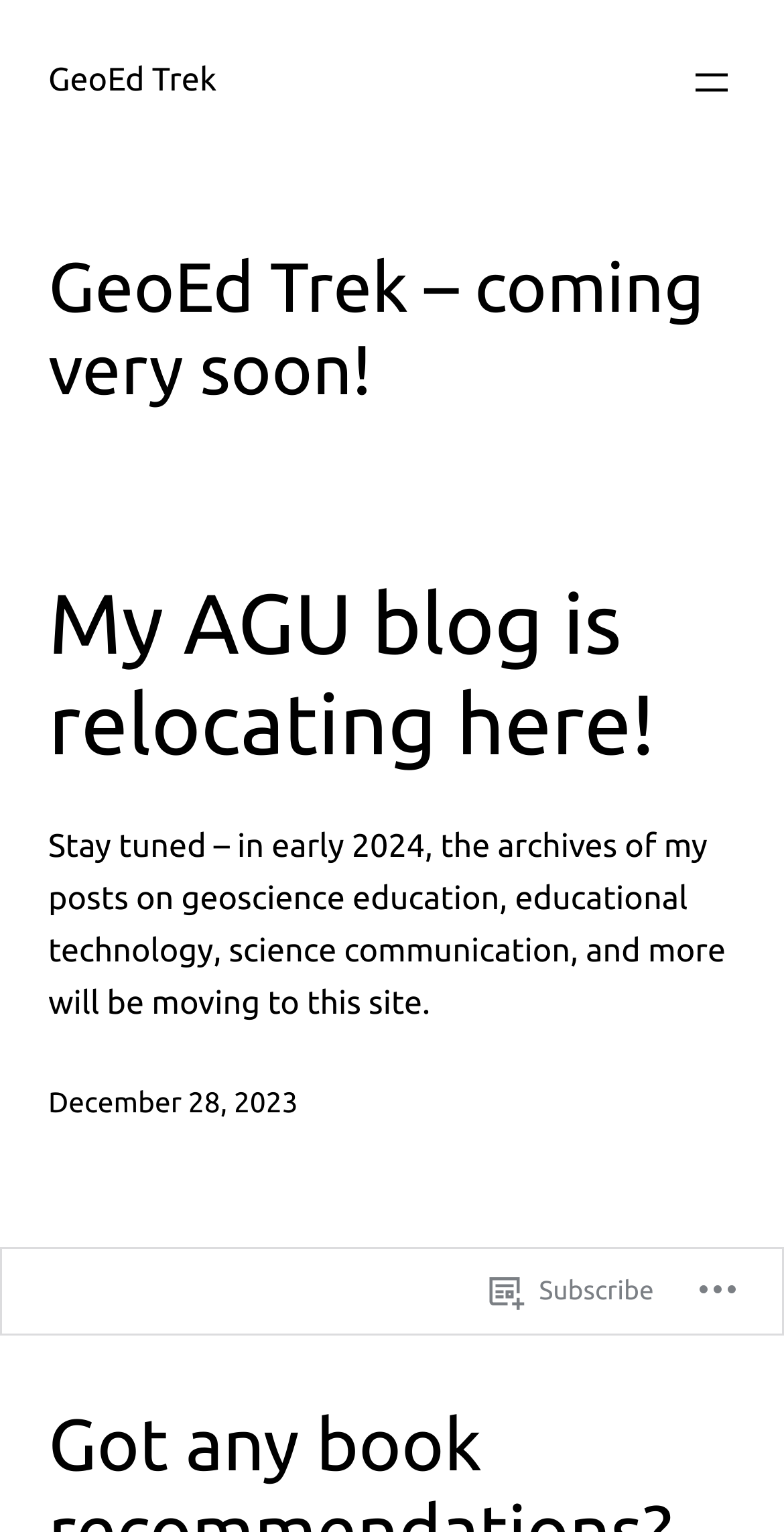Using the information in the image, could you please answer the following question in detail:
What is the expected time for the archives to be moved to this site?

The answer can be found in the StaticText element 'Stay tuned – in early 2024, the archives of my posts on geoscience education, educational technology, science communication, and more will be moving to this site.' which is a child of the root element. The text content of this element indicates that the archives will be moved to this site in early 2024.